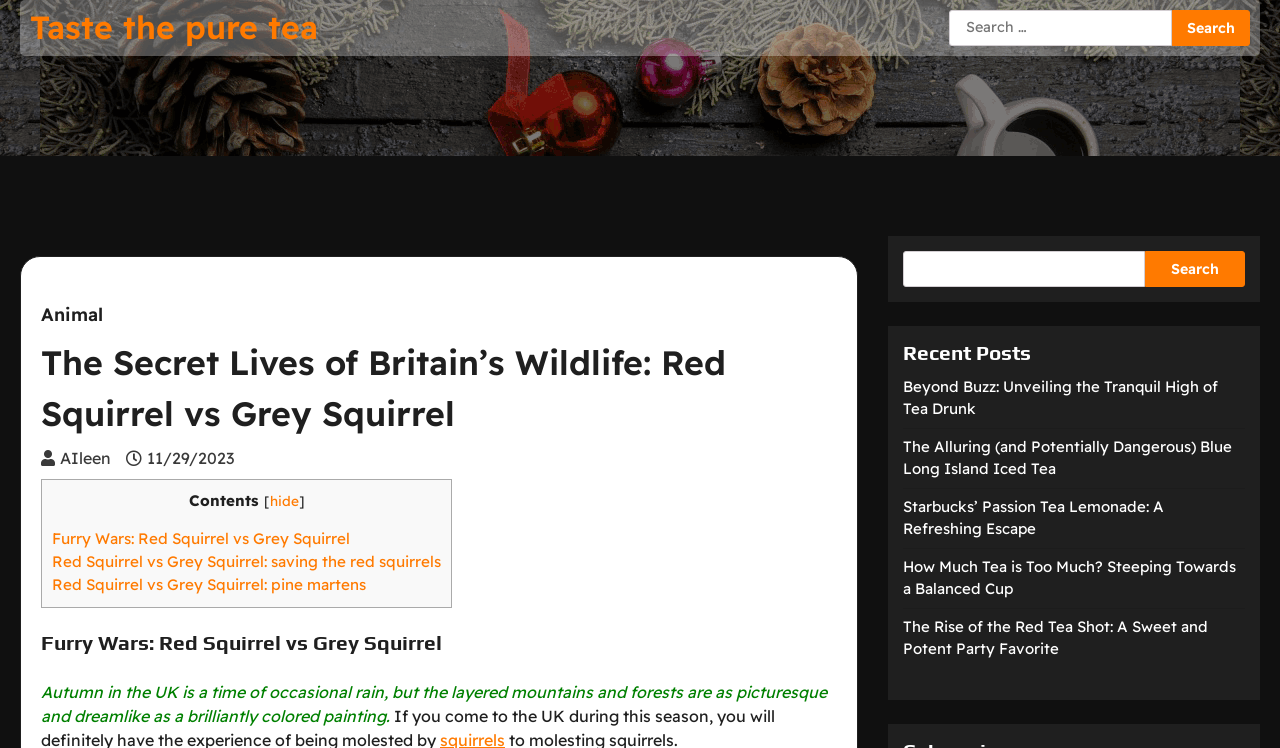Give a one-word or one-phrase response to the question: 
What is the format of the date displayed on the webpage?

MM/DD/YYYY